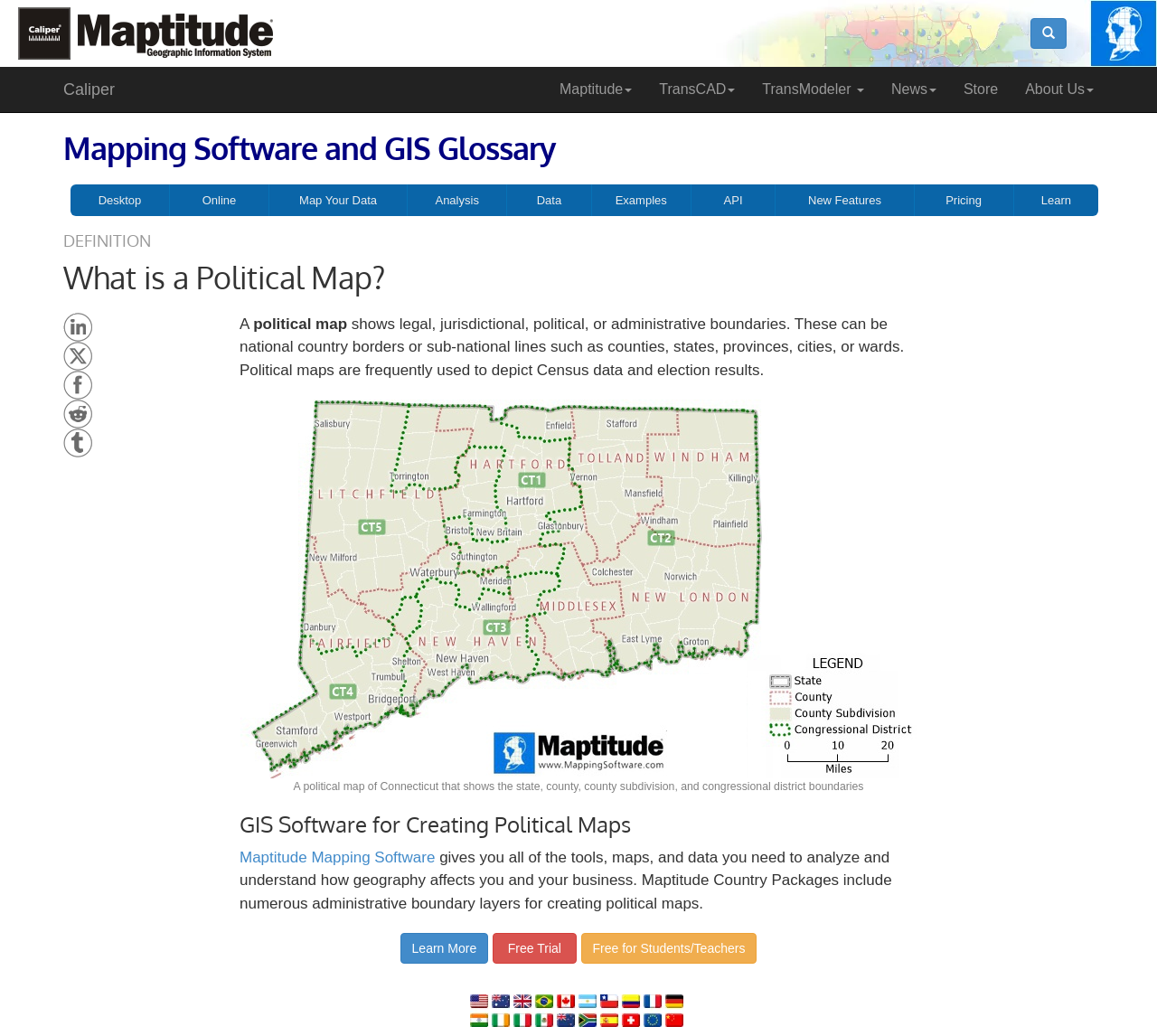Could you find the bounding box coordinates of the clickable area to complete this instruction: "Check the News page"?

[0.759, 0.065, 0.821, 0.108]